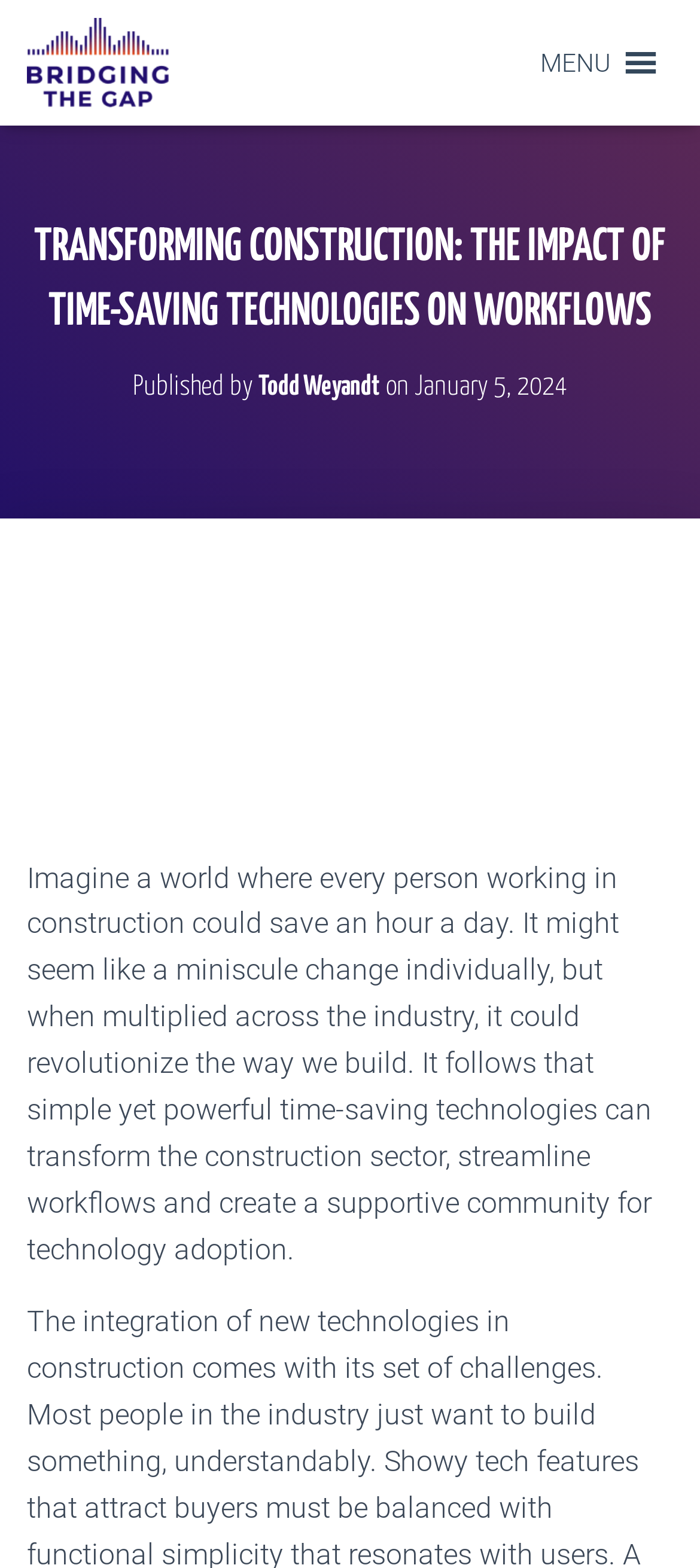Answer the question below with a single word or a brief phrase: 
What is the name of the podcast?

Bridging the Gap Podcast